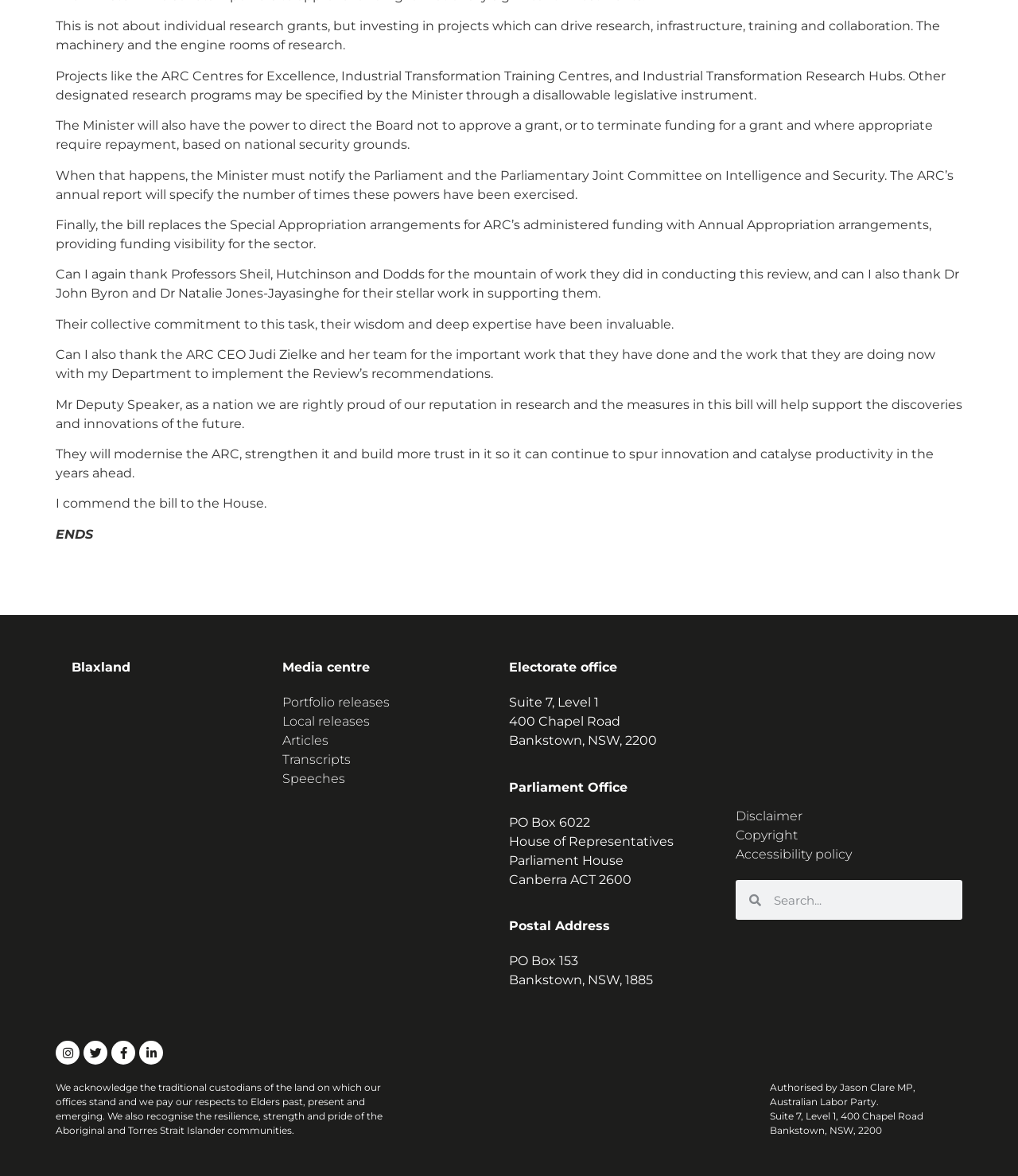Determine the bounding box coordinates of the clickable region to carry out the instruction: "Visit the Media centre".

[0.277, 0.561, 0.363, 0.574]